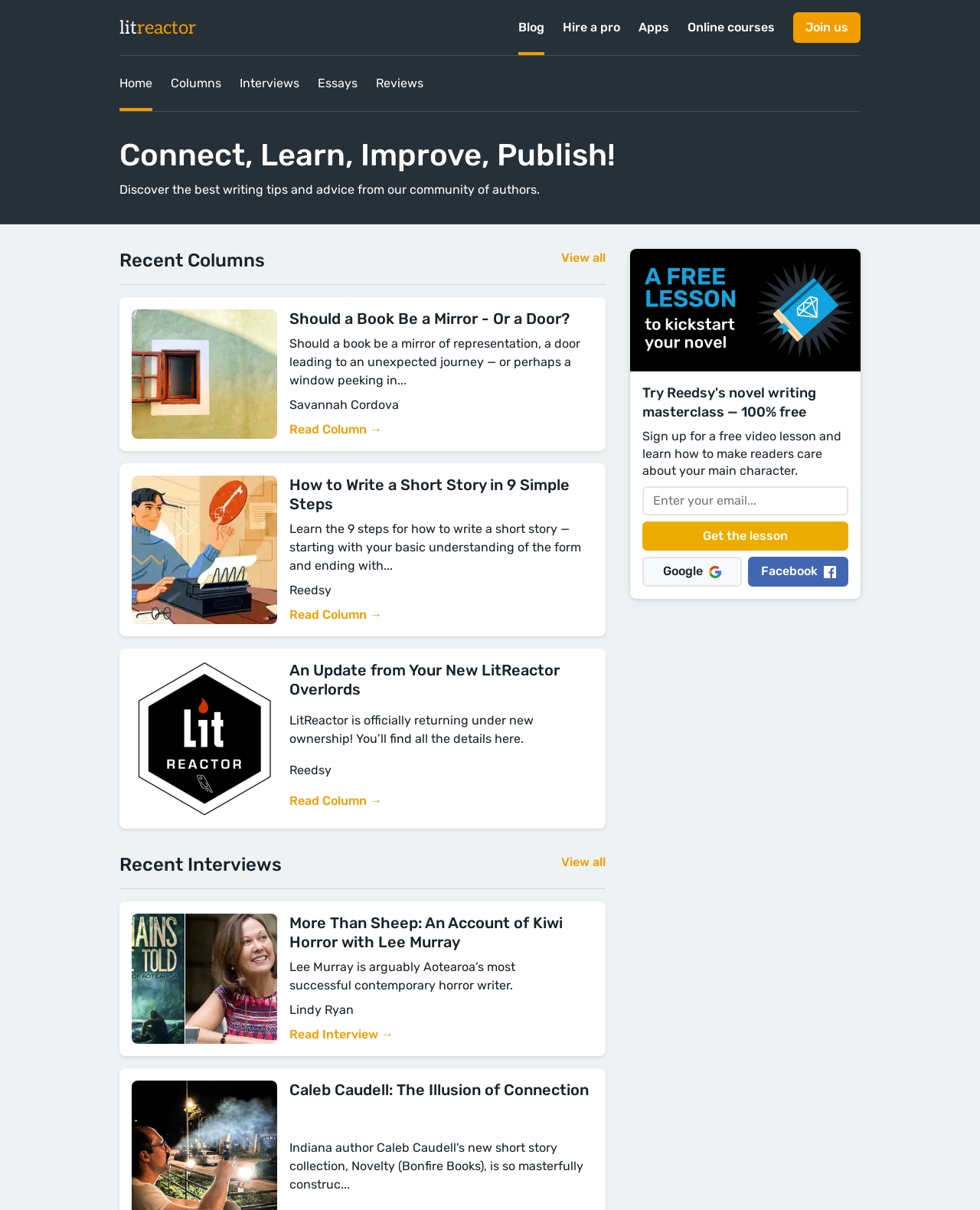Please indicate the bounding box coordinates for the clickable area to complete the following task: "Click on the 'Join us' button". The coordinates should be specified as four float numbers between 0 and 1, i.e., [left, top, right, bottom].

[0.809, 0.01, 0.878, 0.035]